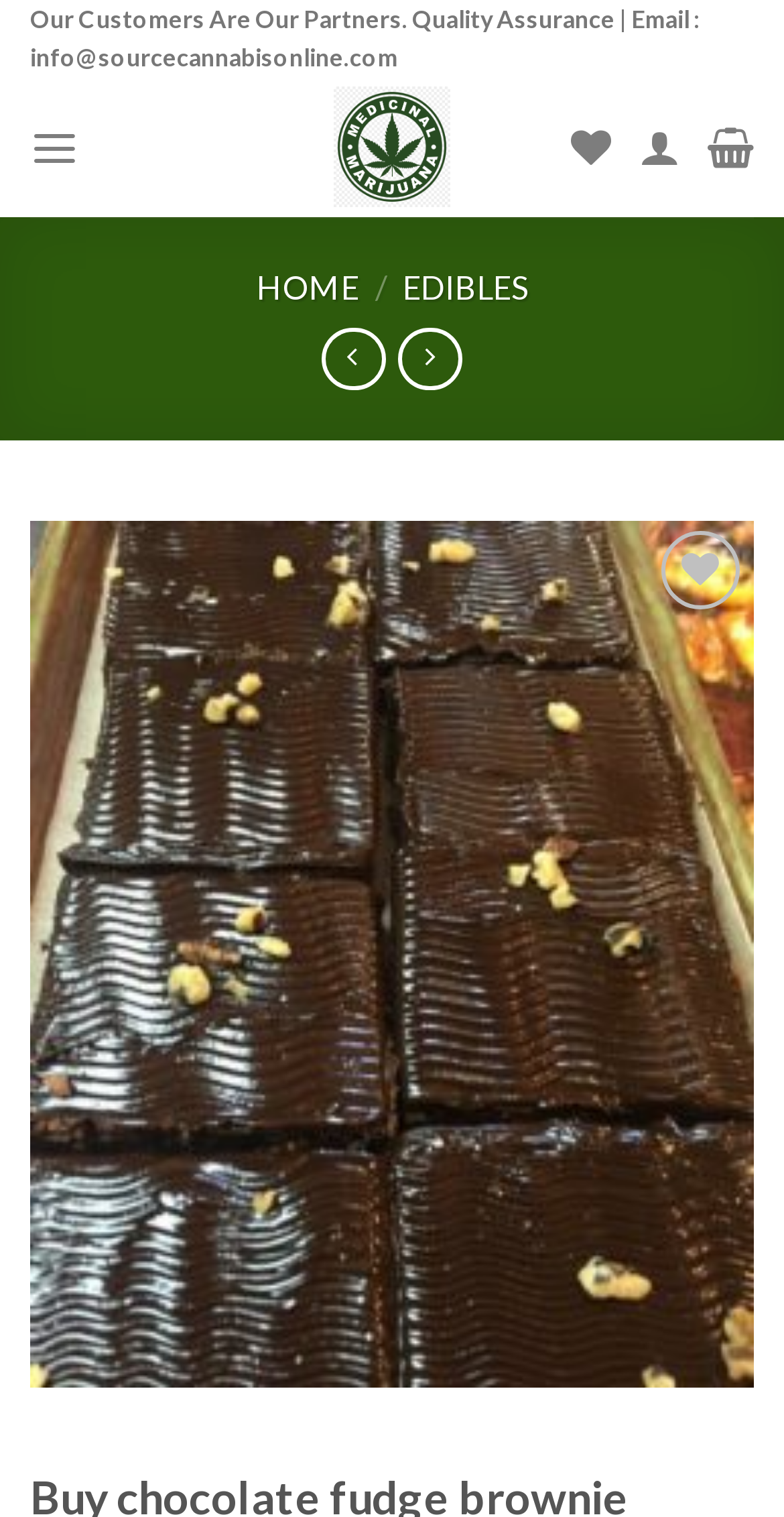Provide an in-depth caption for the webpage.

This webpage appears to be an e-commerce website, specifically a product page for a chocolate fudge brownie. At the top of the page, there is a static text element that reads "Our Customers Are Our Partners. Quality Assurance | Email : info@sourcecannabisonline.com". Below this, there is a link to "Shop for cannabis online" accompanied by an image.

To the left of this link, there is a menu link labeled "Menu" which is not expanded. On the right side of the page, there are three social media links represented by icons. Below these icons, there is a navigation menu with links to "HOME" and "EDIBLES", separated by a slash.

Further down the page, there is a product image of the chocolate fudge brownie, which takes up most of the page's width. Below the image, there is a link to "Buy chocolate fudge brownie" and a button to add the product to a wishlist. There is also a link to "Add to wishlist" next to the button.

The overall layout of the page is focused on showcasing the product, with a clear call-to-action to buy or add to wishlist. The navigation menu and other links are secondary and do not distract from the main product display.